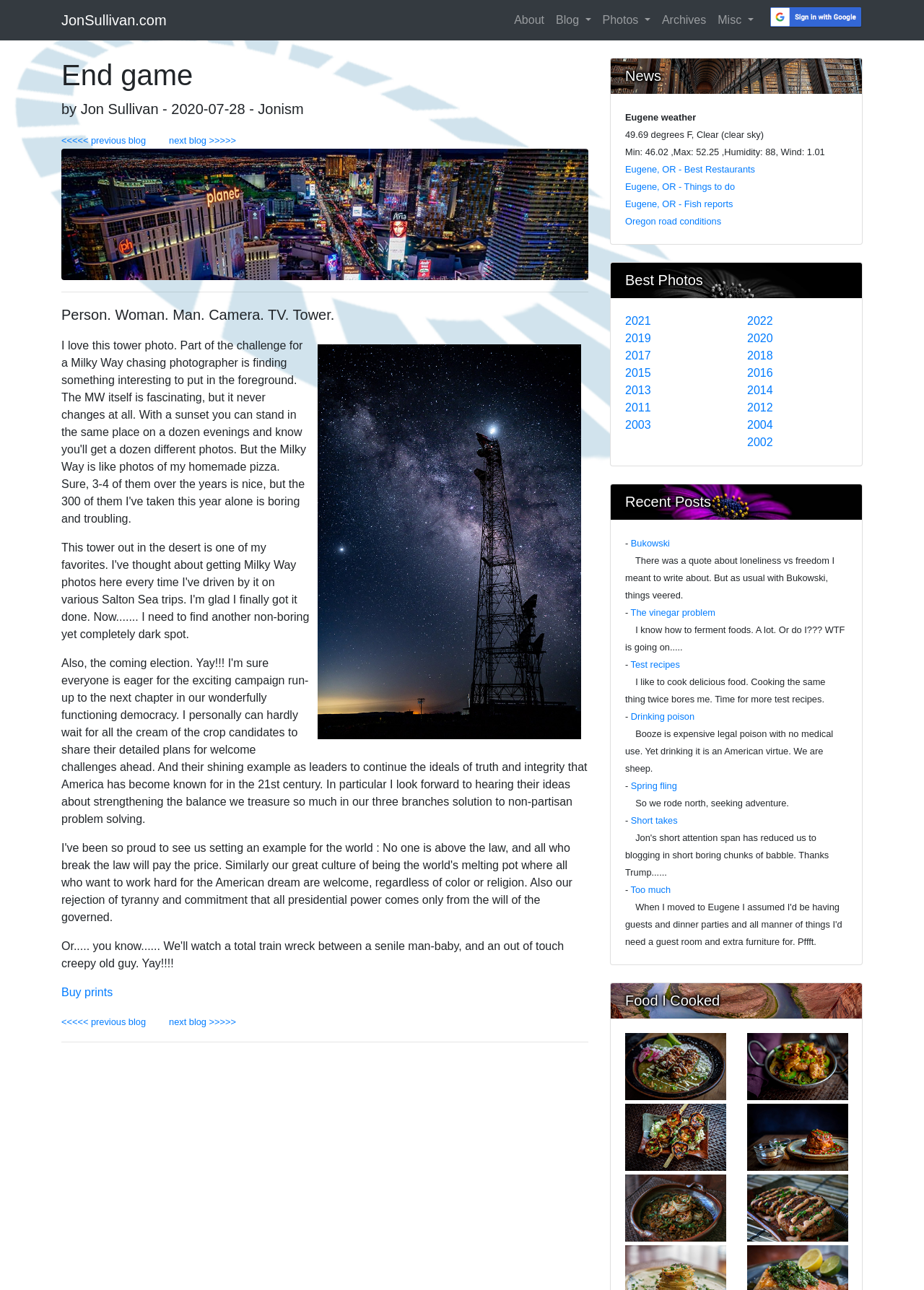Describe all visible elements and their arrangement on the webpage.

The webpage is a personal blog with various sections and features. At the top, there is a navigation menu with links to "JonSullivan.com", "About", "Blog", "Photos", "Archives", and "Misc". Below the menu, there is a heading "End game" followed by a subheading "by Jon Sullivan - 2020-07-28 - Jonism". 

To the right of the subheading, there are two links to navigate to previous and next blog posts. Below these links, there is a horizontal separator line. 

The main content of the page is divided into several sections. The first section has a heading "Person. Woman. Man. Camera. TV. Tower." and contains an image. 

Below this section, there are links to buy prints and navigate to previous and next blog posts again, followed by another horizontal separator line. 

The next section has a heading "News" and displays current weather information for Eugene, Oregon, including temperature, humidity, and wind speed. There are also links to related topics such as best restaurants, things to do, and fish reports in Eugene.

The following section is titled "Best Photos" and contains links to photo collections from different years, ranging from 2002 to 2022. 

The "Recent Posts" section lists several blog posts with titles, summaries, and links to read more. The posts are separated by horizontal lines and have titles such as "Bukowski", "The vinegar problem", and "Drinking poison".

Finally, there is a section titled "Food I Cooked" that displays several images of dishes with links to related content.